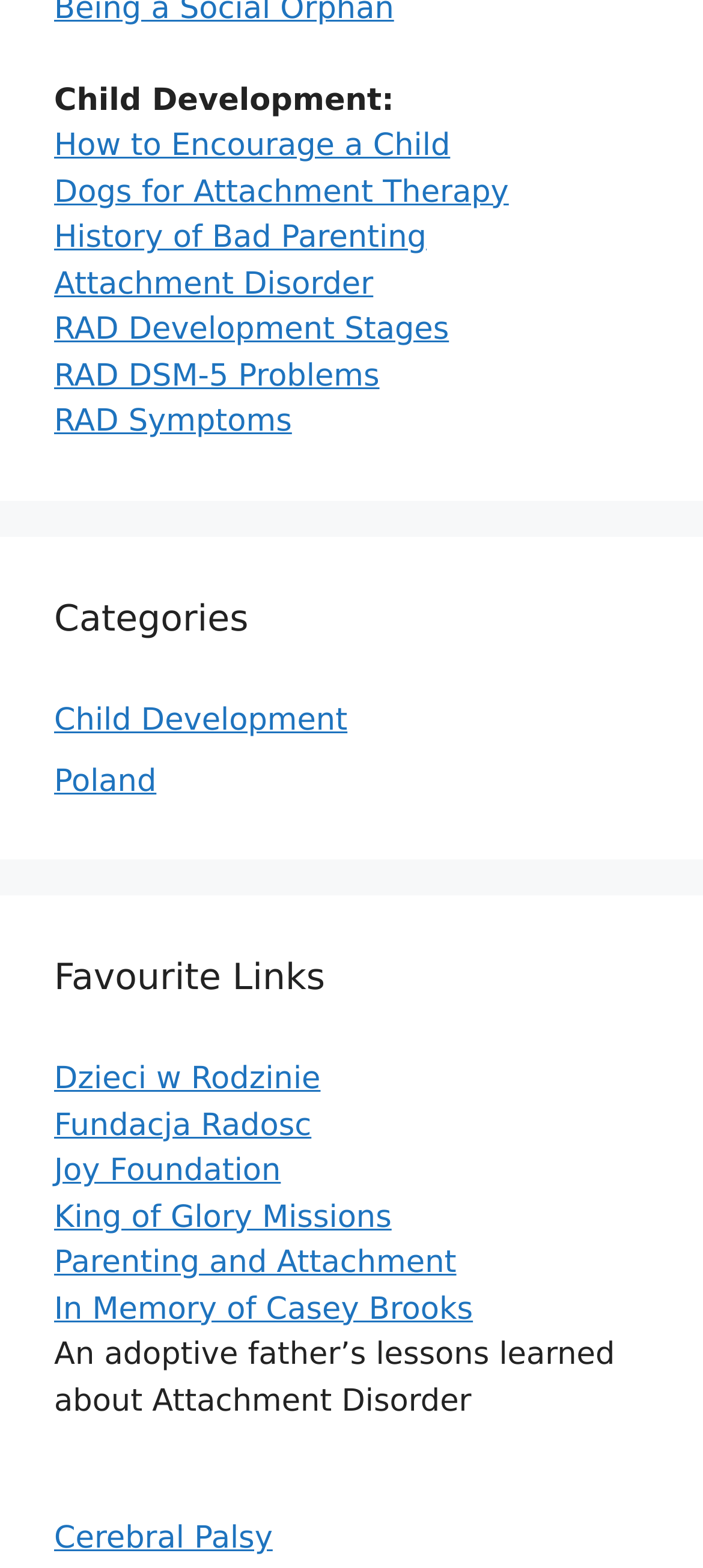Respond to the question with just a single word or phrase: 
What is the main topic of this webpage?

Child Development